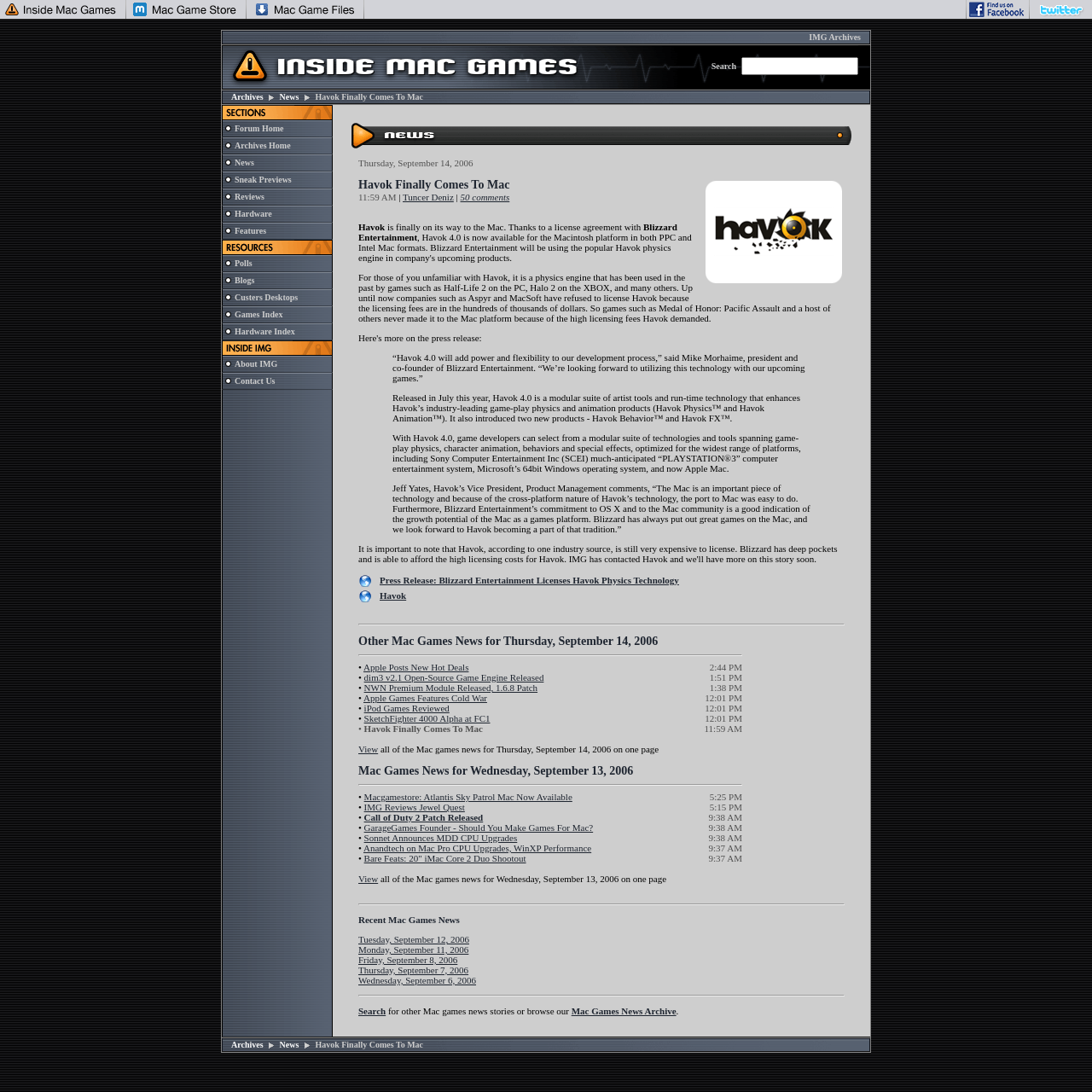Highlight the bounding box of the UI element that corresponds to this description: "name="Search"".

[0.679, 0.052, 0.786, 0.069]